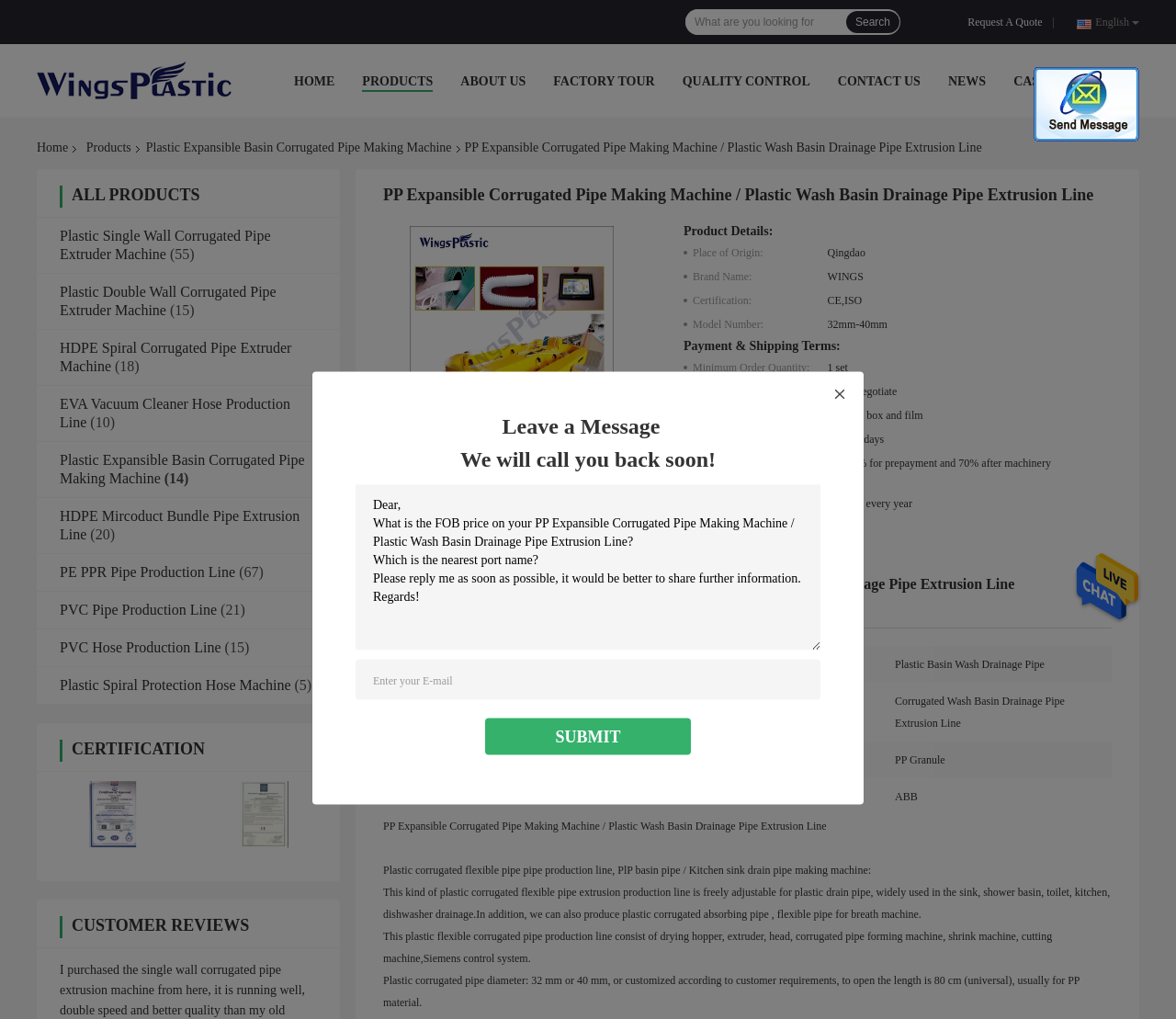Please provide the bounding box coordinates for the element that needs to be clicked to perform the instruction: "Request a quote". The coordinates must consist of four float numbers between 0 and 1, formatted as [left, top, right, bottom].

[0.823, 0.013, 0.893, 0.03]